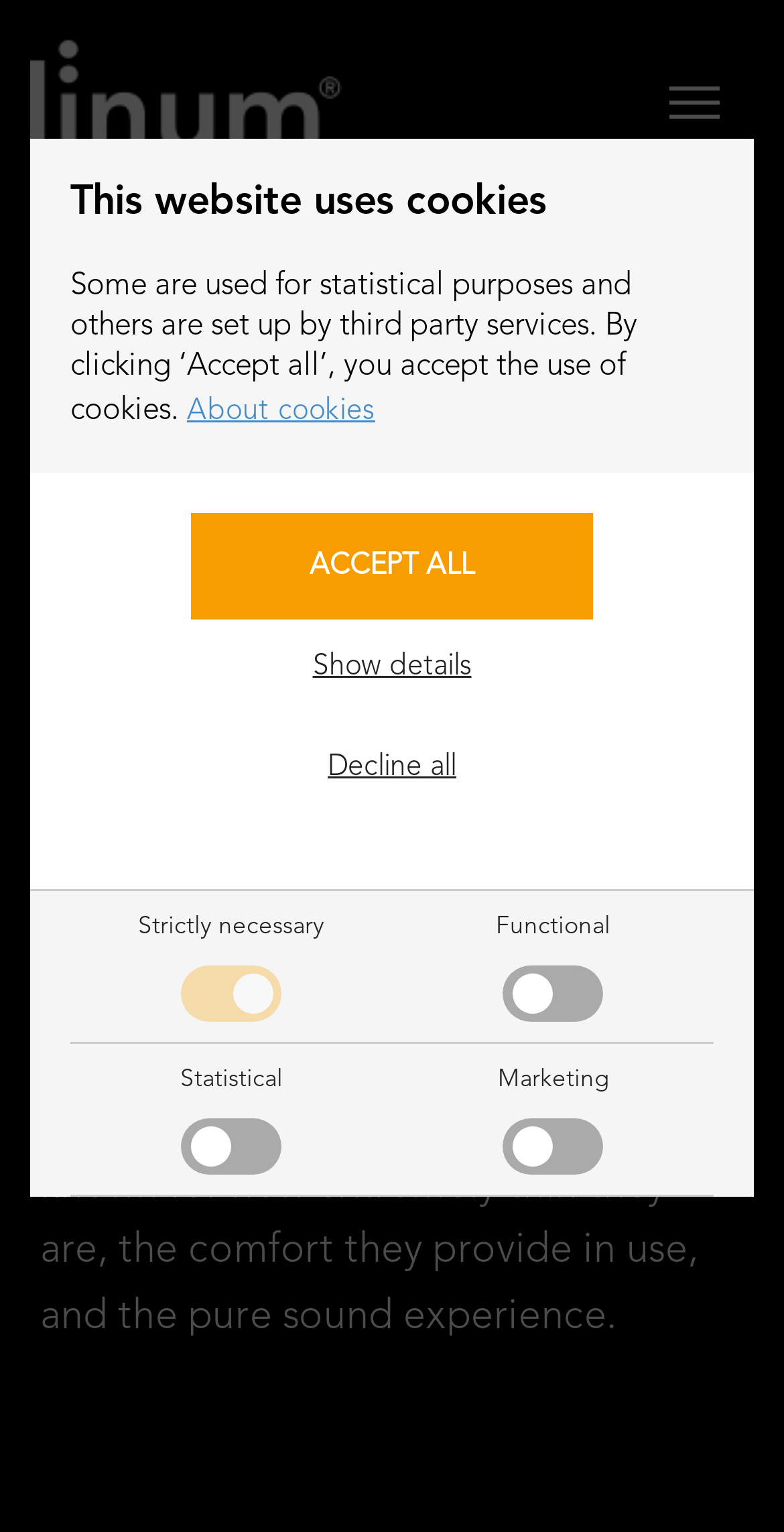Illustrate the webpage with a detailed description.

The webpage is about New Linum Cable Designs, specifically high-quality audio cables for IEMs and earphones. At the top, there is a dialog box with a heading "This website uses cookies" and a link to "About cookies". Below this, there is a navigation menu with two buttons: "Accept all" and "Show details". The "Accept all" button has a static text "ACCEPT ALL" next to it. 

To the right of the navigation menu, there are four sections with checkboxes and static text: "Strictly necessary", "Functional", "Statistical", and "Marketing". Each section has a checkbox and a toggle button next to it. 

Below these sections, there are three links at the top left, top right, and middle left of the page, but they do not have any descriptive text. 

The main content of the page starts with a large image that takes up most of the width of the page. Below the image, there are three paragraphs of text. The first paragraph reads "From invisible to eye-catching - New twist and colour options." The second paragraph introduces Linum UltraBaX and Linum DualBaX in Zebra versions. The third and longest paragraph describes the features and benefits of Linum earphone cables, including their thinness, comfort, and pure sound experience.